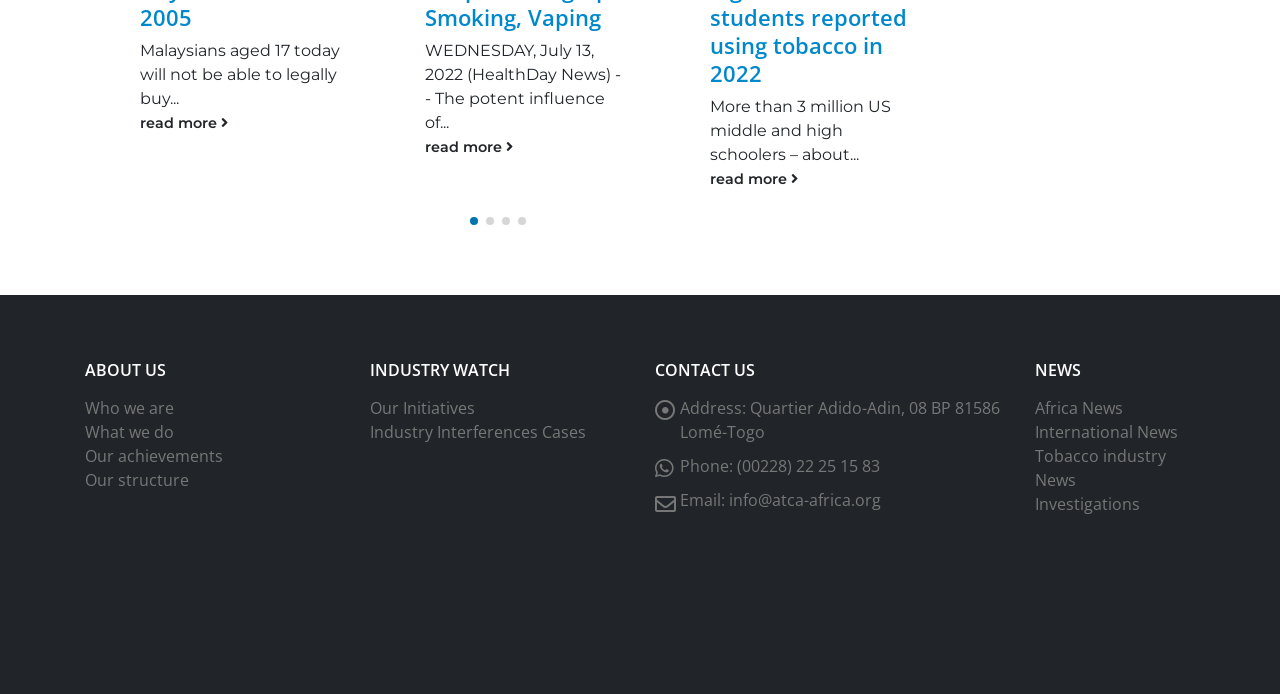Find and specify the bounding box coordinates that correspond to the clickable region for the instruction: "read more about HealthDay News".

[0.109, 0.194, 0.266, 0.229]